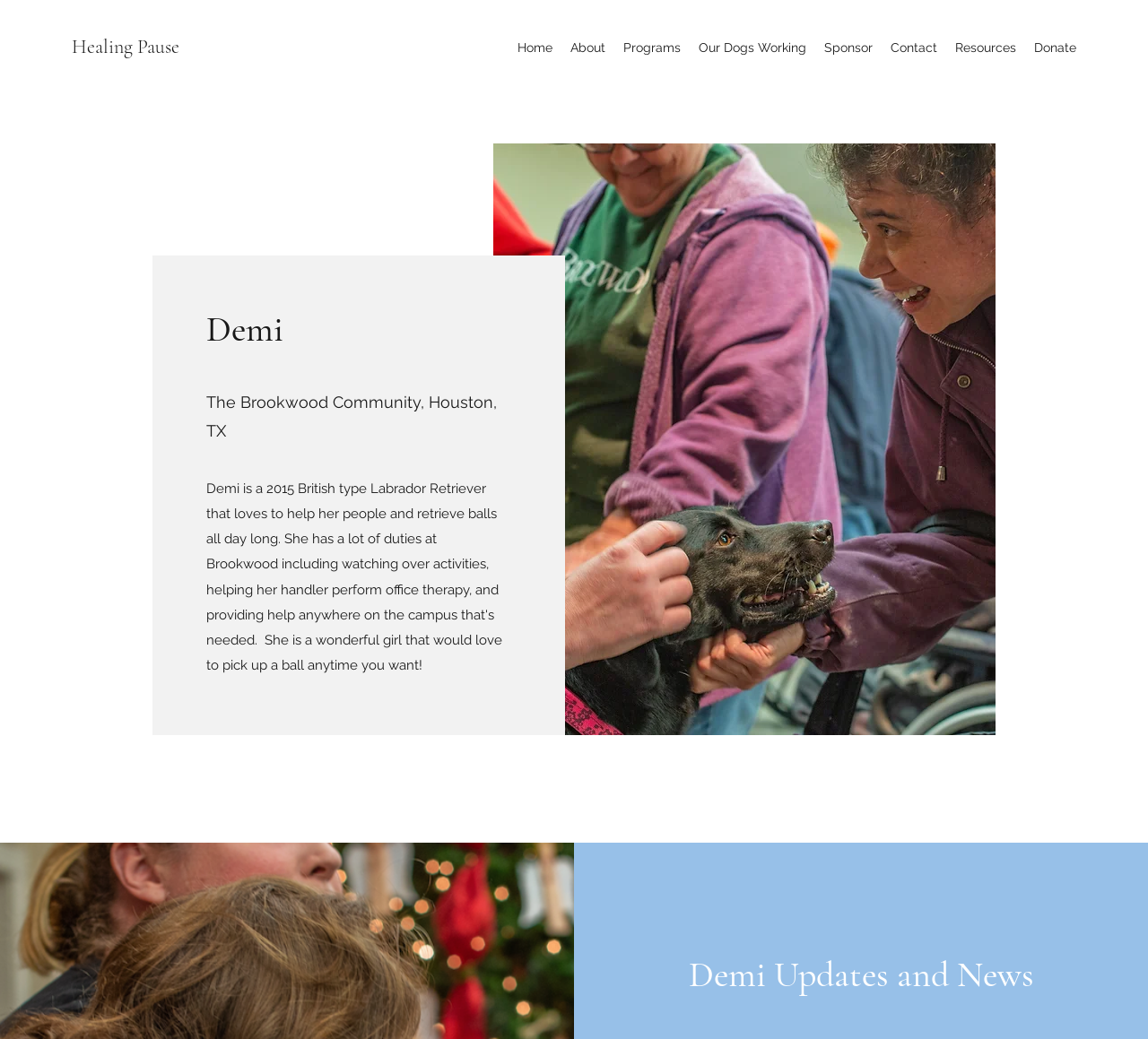Using the element description: "Our Dogs Working", determine the bounding box coordinates. The coordinates should be in the format [left, top, right, bottom], with values between 0 and 1.

[0.601, 0.033, 0.71, 0.059]